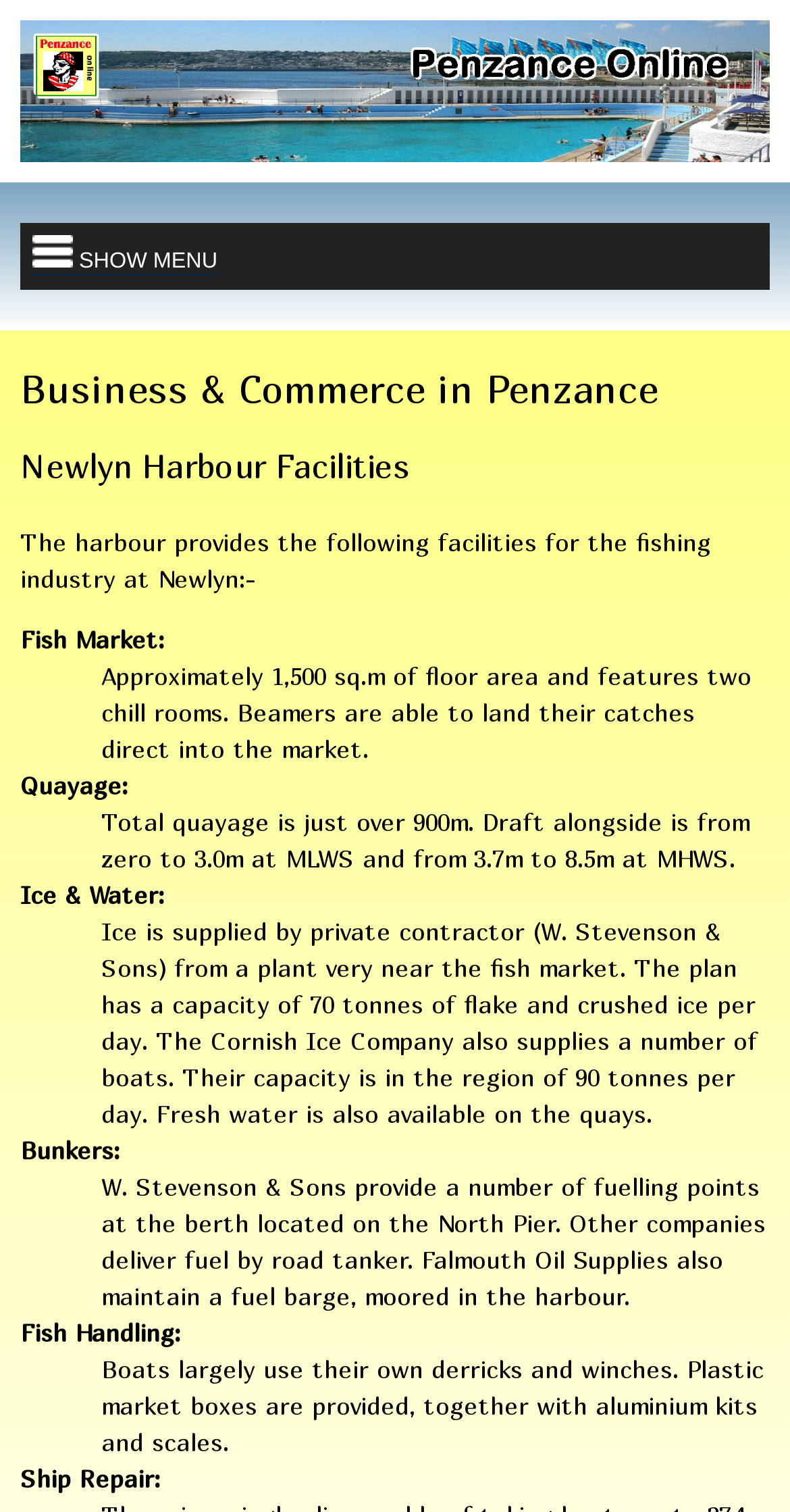Based on the image, please respond to the question with as much detail as possible:
What is the capacity of the ice plant?

The webpage states that the ice plant, supplied by W. Stevenson & Sons, has a capacity of 70 tonnes of flake and crushed ice per day.